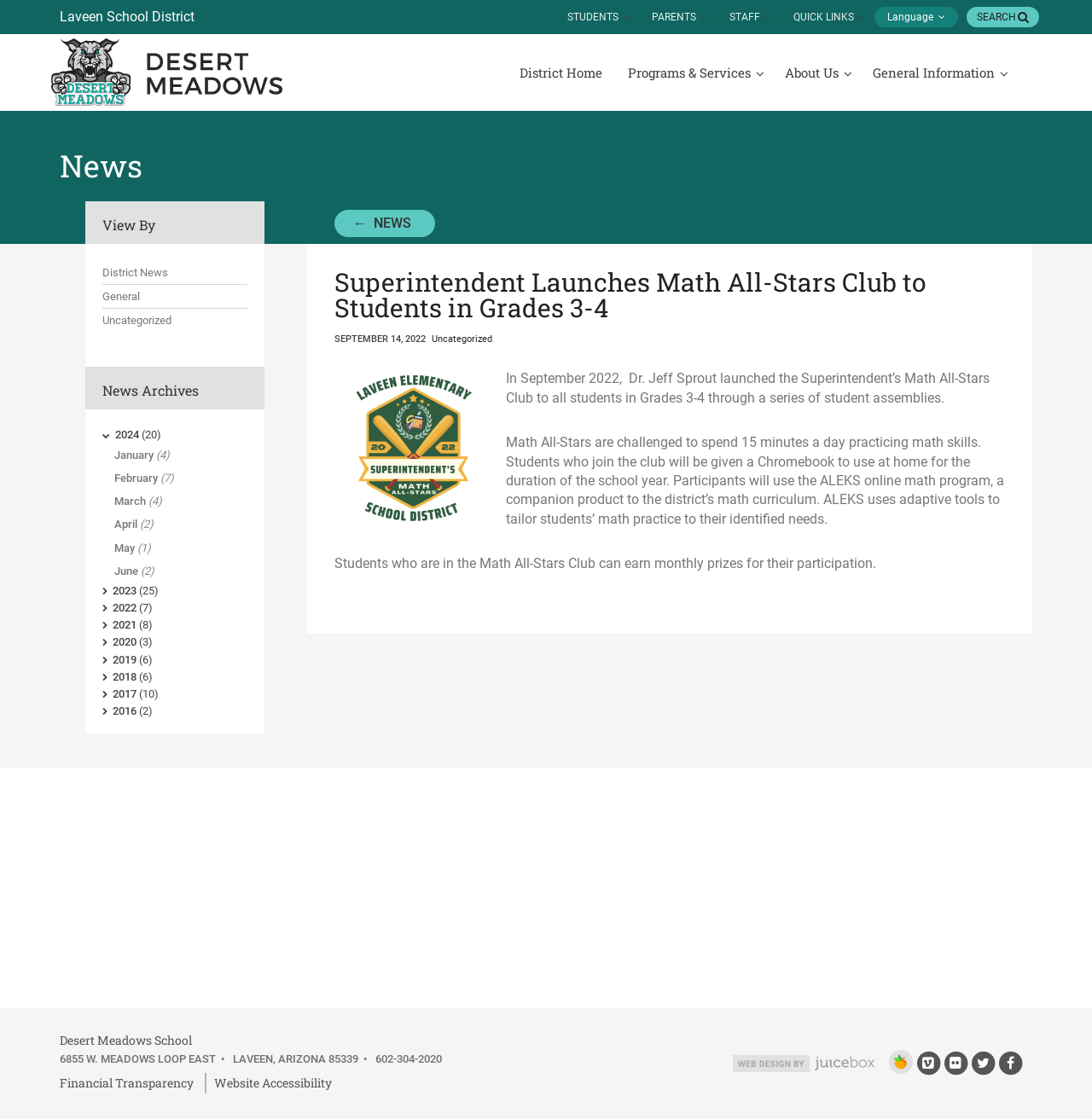Extract the bounding box coordinates for the HTML element that matches this description: "Laveen School District". The coordinates should be four float numbers between 0 and 1, i.e., [left, top, right, bottom].

[0.055, 0.008, 0.178, 0.022]